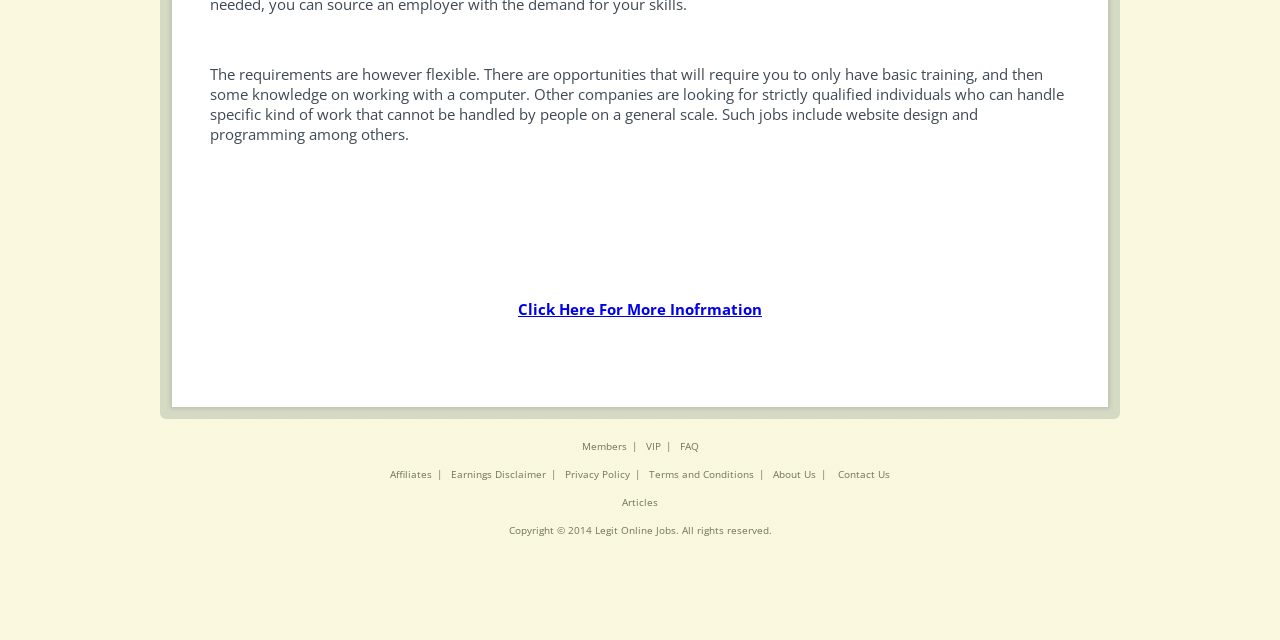Determine the bounding box for the UI element that matches this description: "Privacy Policy".

[0.441, 0.73, 0.492, 0.752]